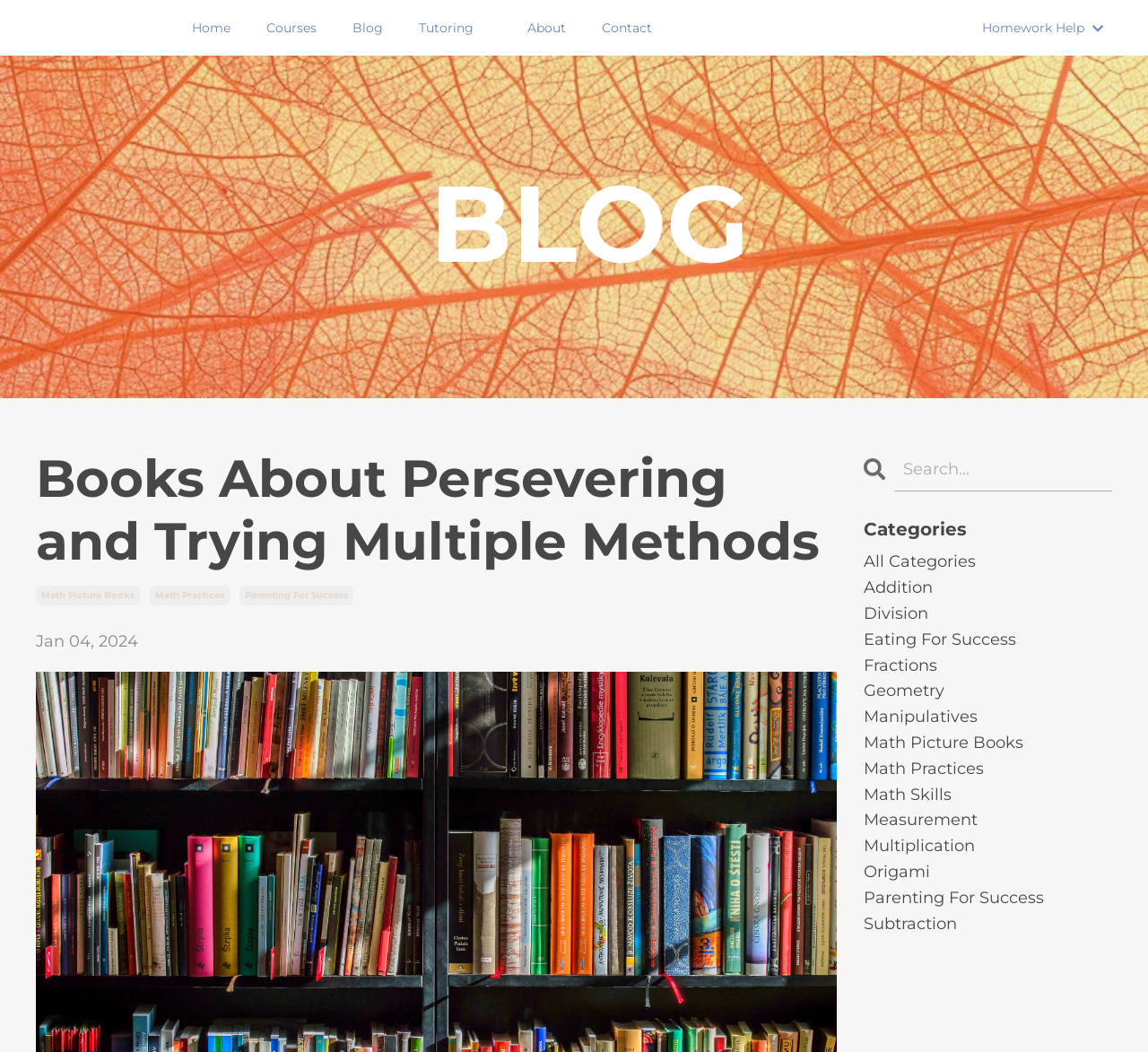Identify the bounding box coordinates necessary to click and complete the given instruction: "search for something".

[0.779, 0.426, 0.969, 0.468]